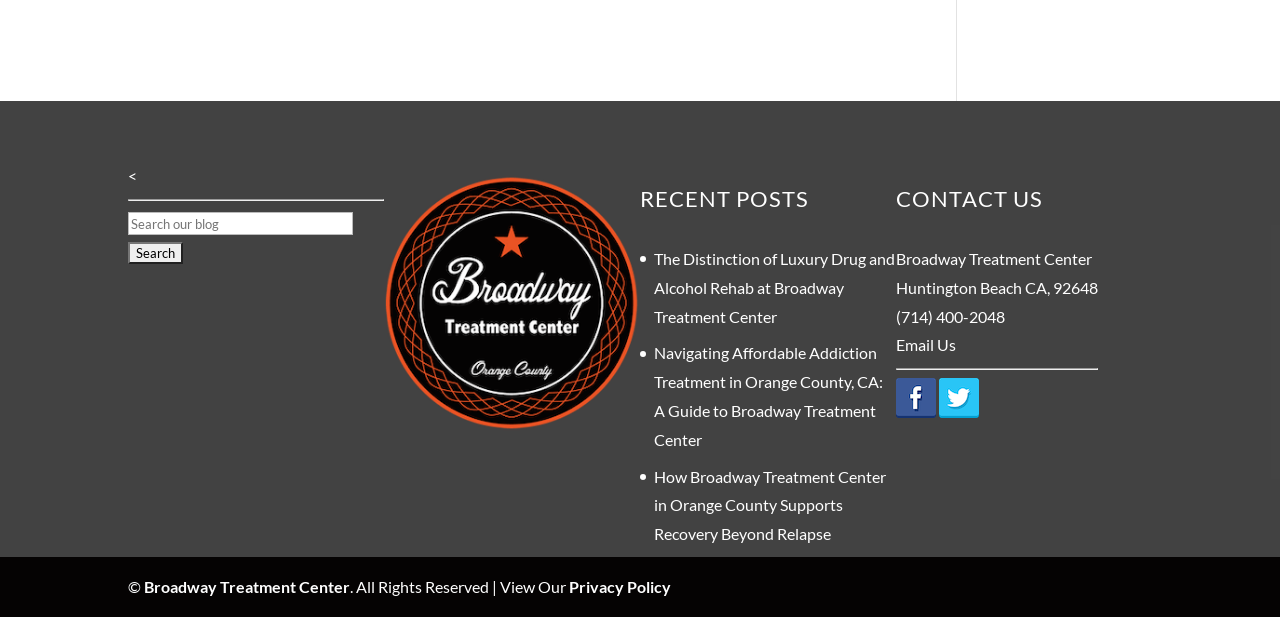Please specify the bounding box coordinates of the element that should be clicked to execute the given instruction: 'Download the tear sheet'. Ensure the coordinates are four float numbers between 0 and 1, expressed as [left, top, right, bottom].

None